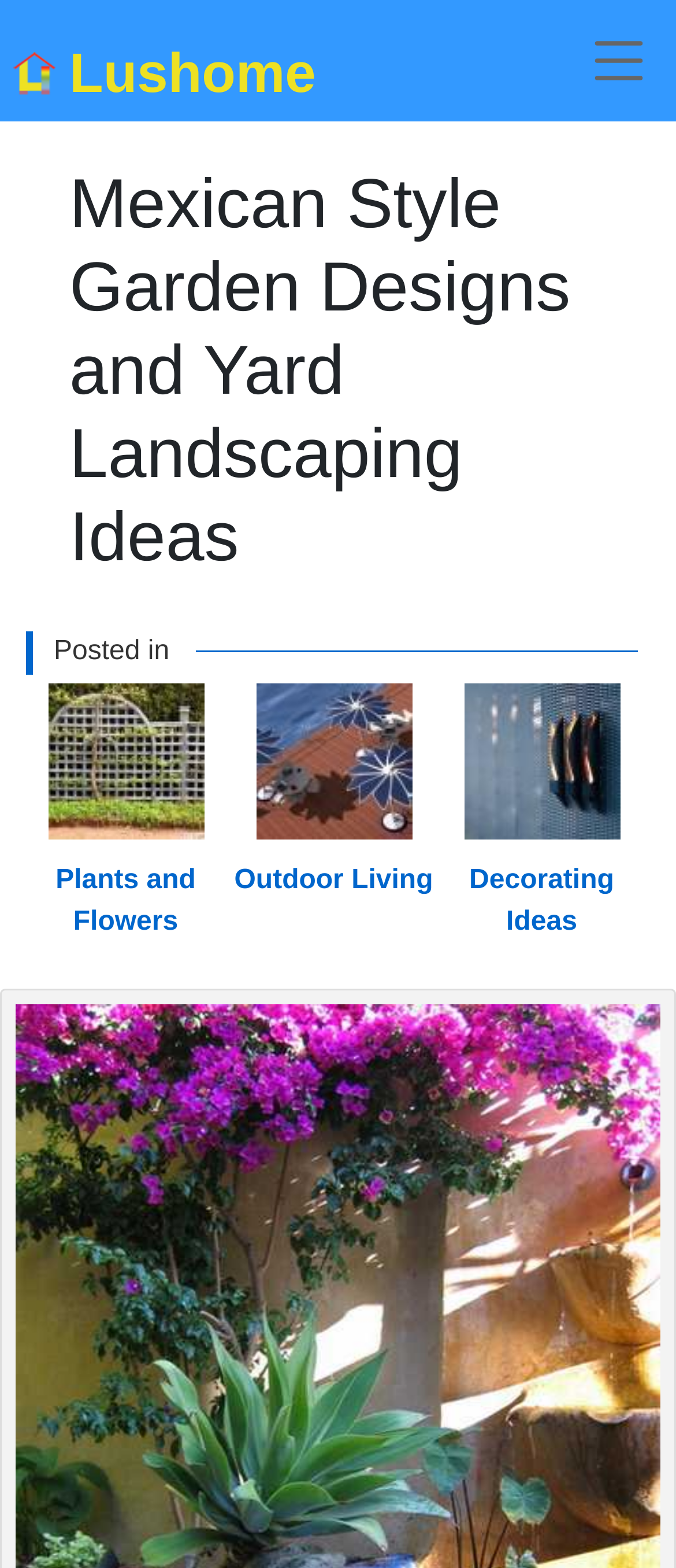Identify the bounding box of the HTML element described here: "Plants and Flowers". Provide the coordinates as four float numbers between 0 and 1: [left, top, right, bottom].

[0.038, 0.438, 0.333, 0.571]